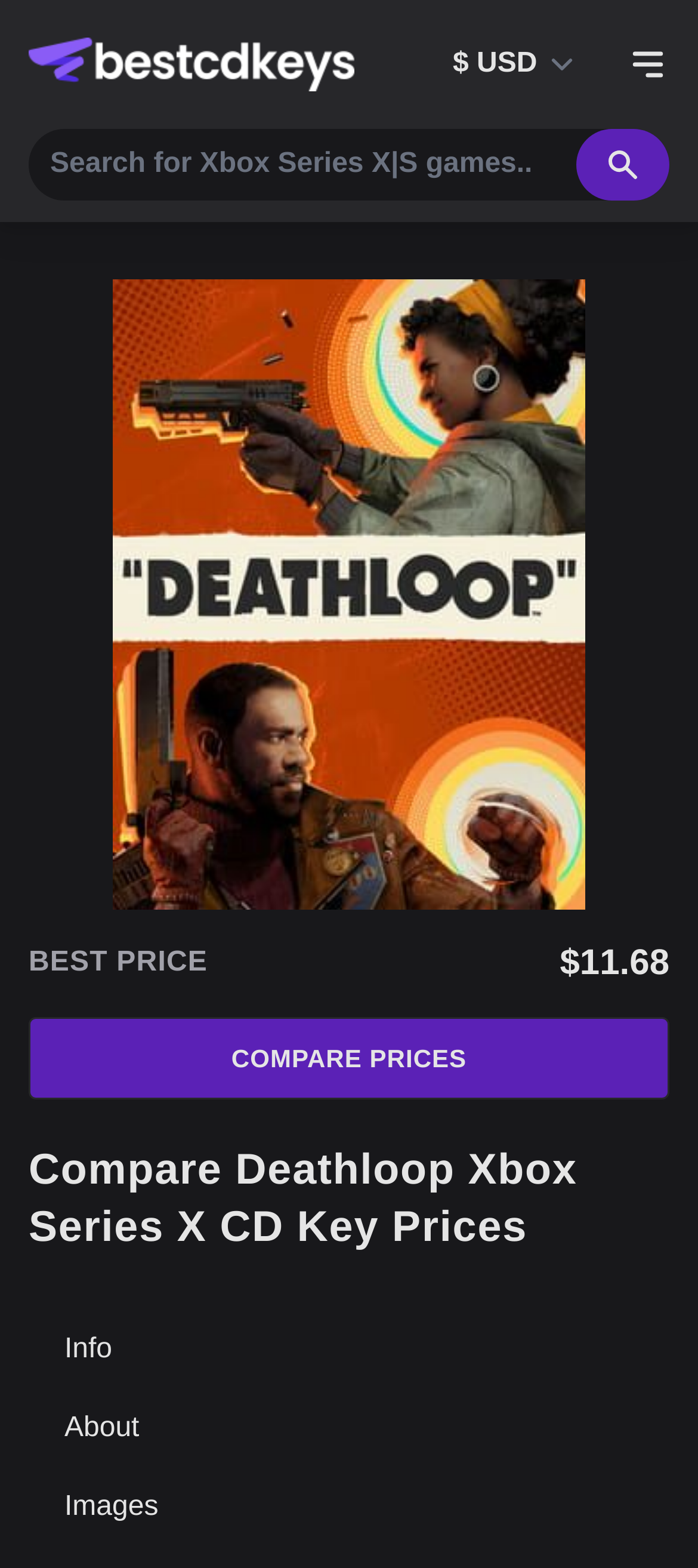Construct a comprehensive description capturing every detail on the webpage.

The webpage is about comparing CD key prices for the game Deathloop on Xbox Series X|S. At the top left, there is a link to "Best CD Keys" accompanied by an image with the same name. To the right of this link, there is a combobox and a button. Below the link, there is a search box where users can search for Xbox Series X|S games, accompanied by a button and an image.

On the left side of the page, there is an image of the Deathloop game cover artwork, taking up a significant portion of the page. Above the image, there are two lines of text, with "BEST PRICE" on the left and "$11.68" on the right. Below the image, there is a button to "COMPARE PRICES".

Further down the page, there is a heading that reads "Compare Deathloop Xbox Series X CD Key Prices". Below this heading, there are three links to "Info", "About", and "Images", aligned to the left side of the page.